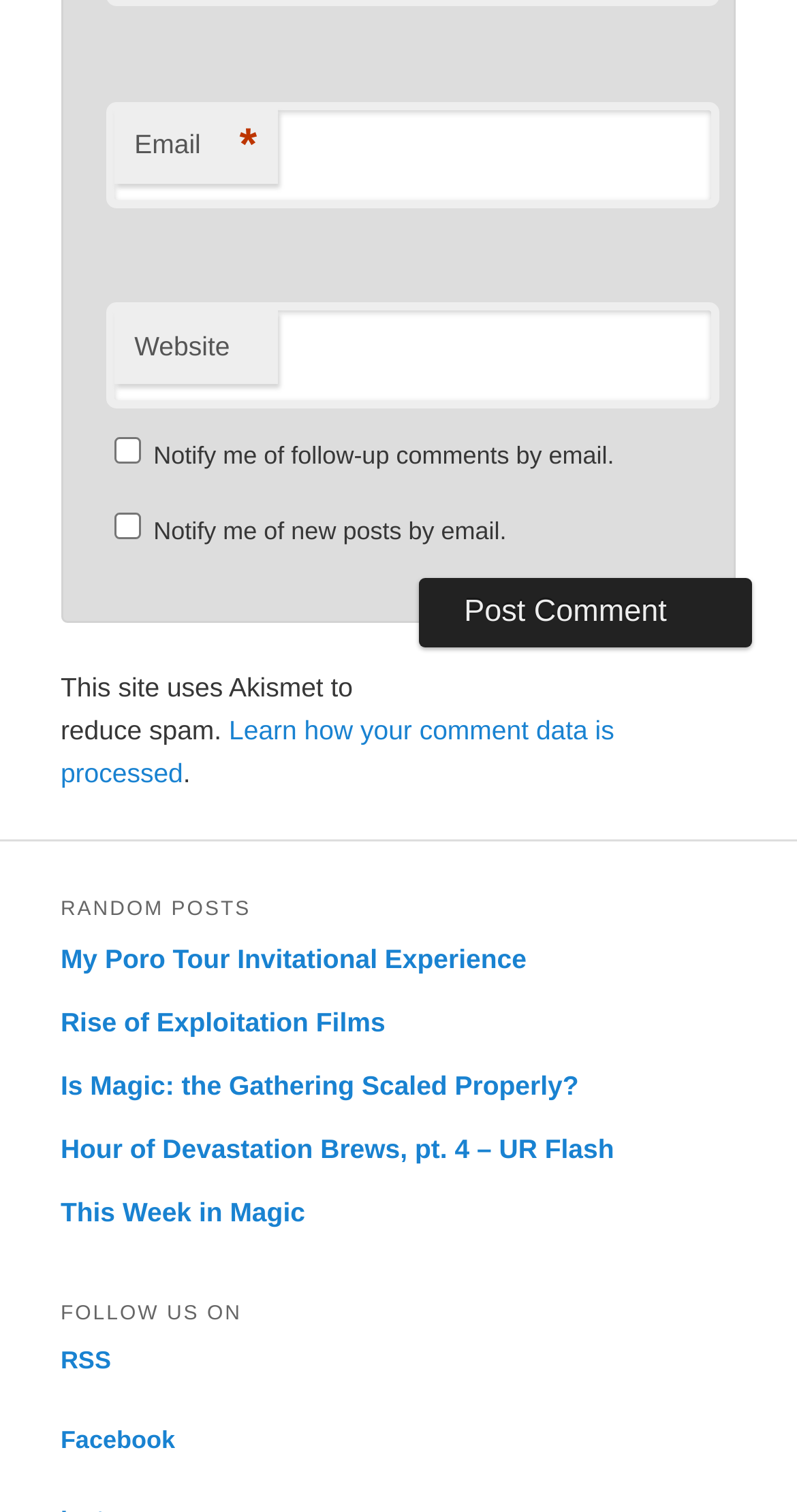What is the label of the first text box?
Kindly offer a detailed explanation using the data available in the image.

The first text box has a label 'Email' which is indicated by the StaticText element with the text 'Email' and bounding box coordinates [0.169, 0.085, 0.252, 0.105].